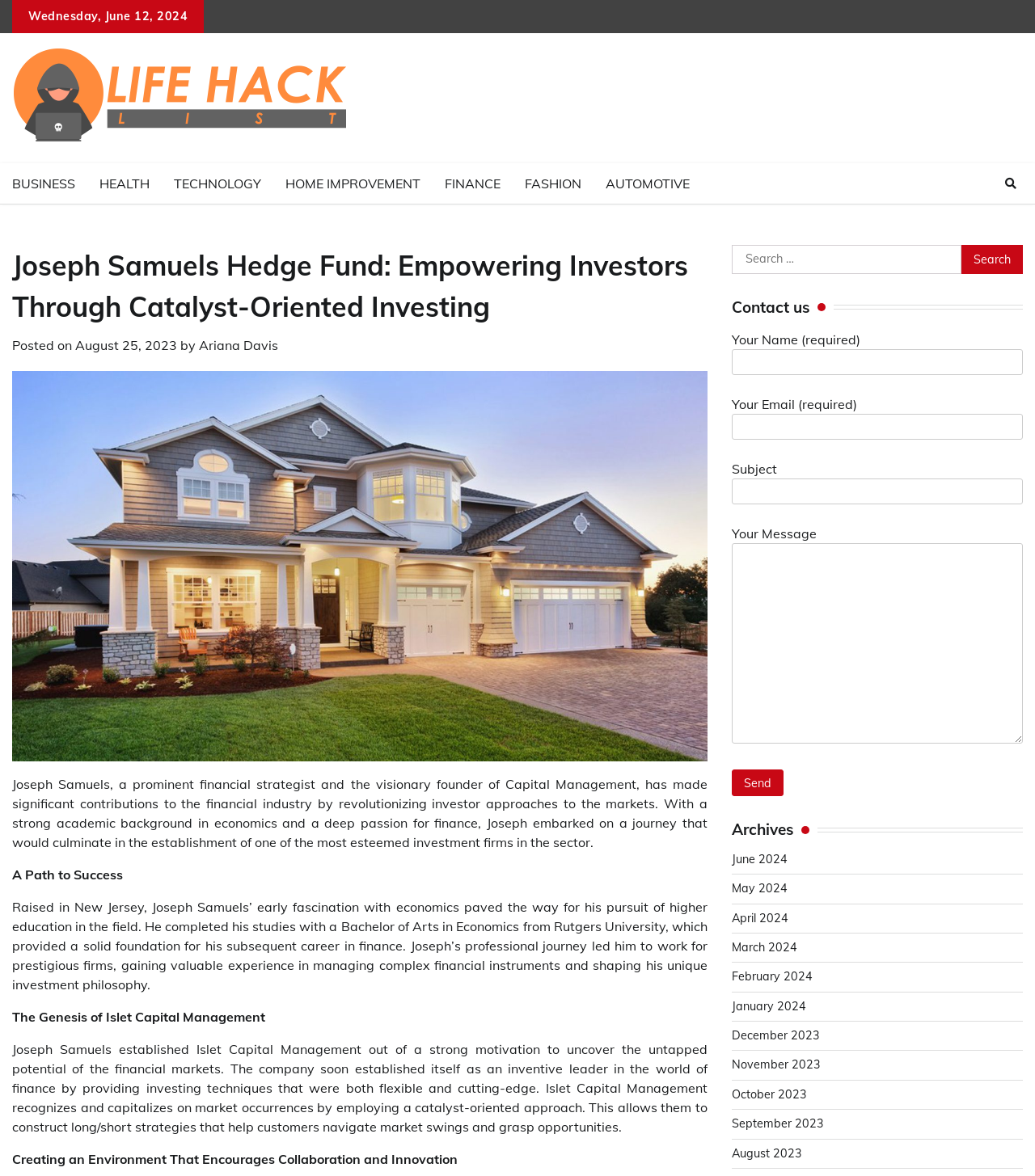Please identify the bounding box coordinates of the clickable element to fulfill the following instruction: "Contact us". The coordinates should be four float numbers between 0 and 1, i.e., [left, top, right, bottom].

[0.707, 0.254, 0.988, 0.269]